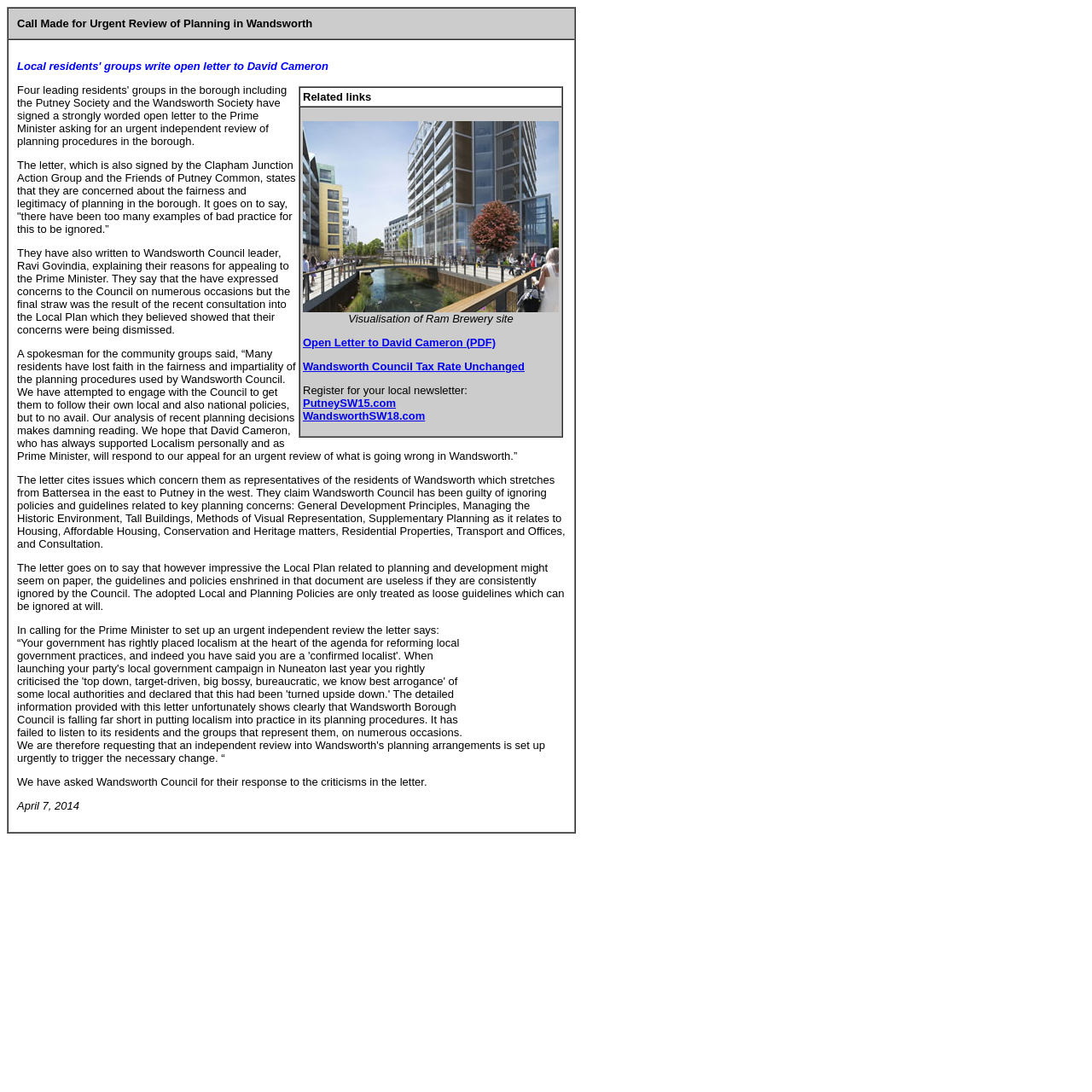Please give a one-word or short phrase response to the following question: 
Who wrote the open letter to David Cameron?

Residents' groups